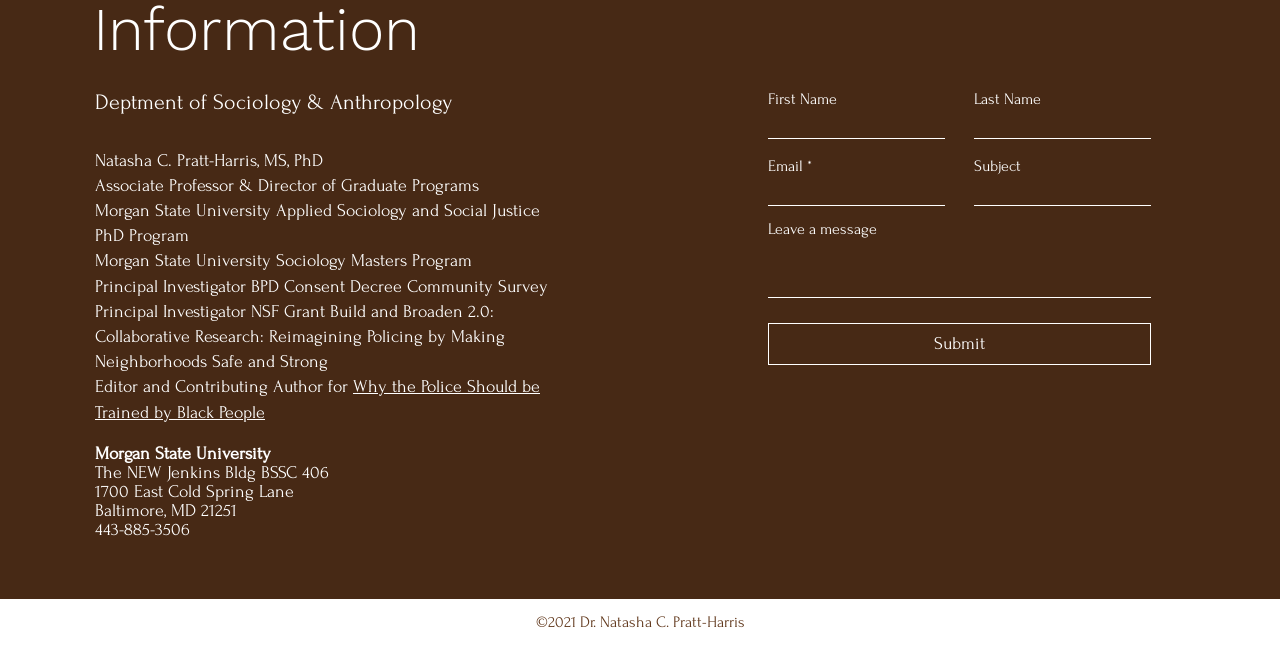Please identify the bounding box coordinates of the area that needs to be clicked to fulfill the following instruction: "Click the Submit button."

[0.6, 0.5, 0.899, 0.565]